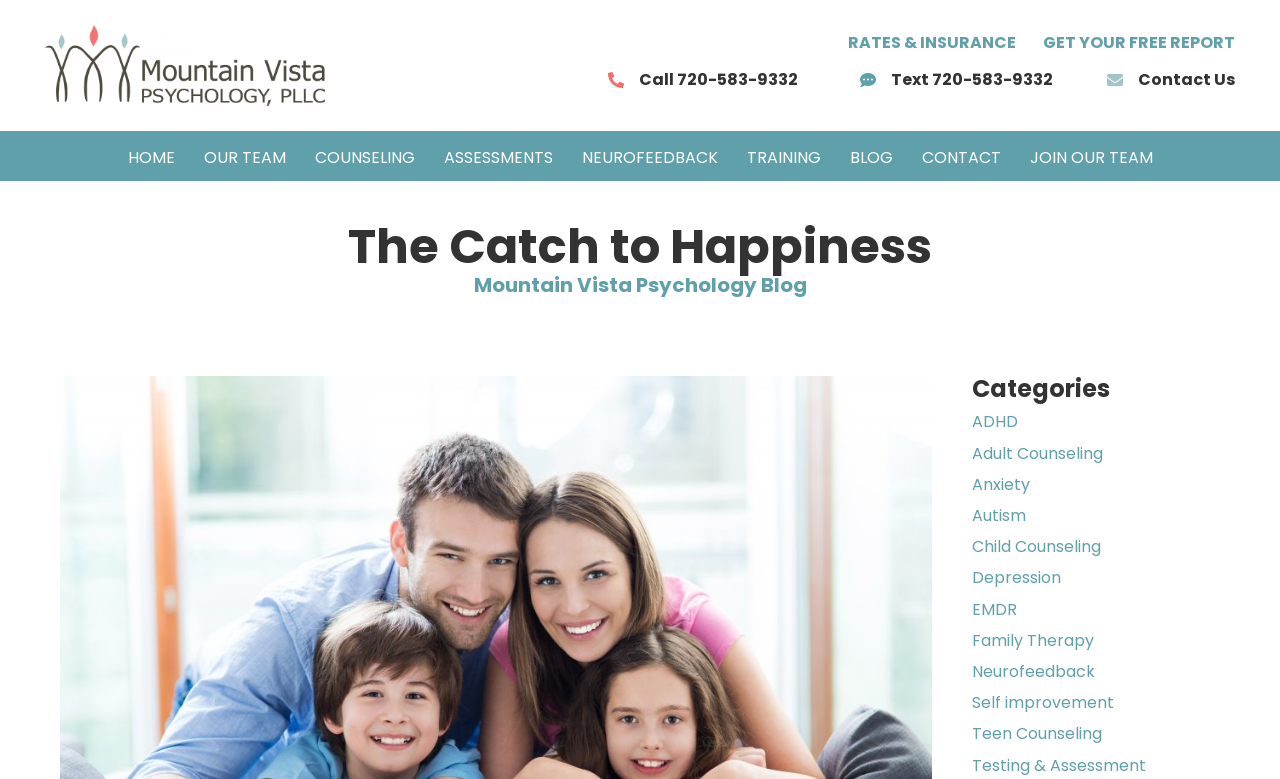How many navigation menu items are there?
Look at the screenshot and respond with a single word or phrase.

9